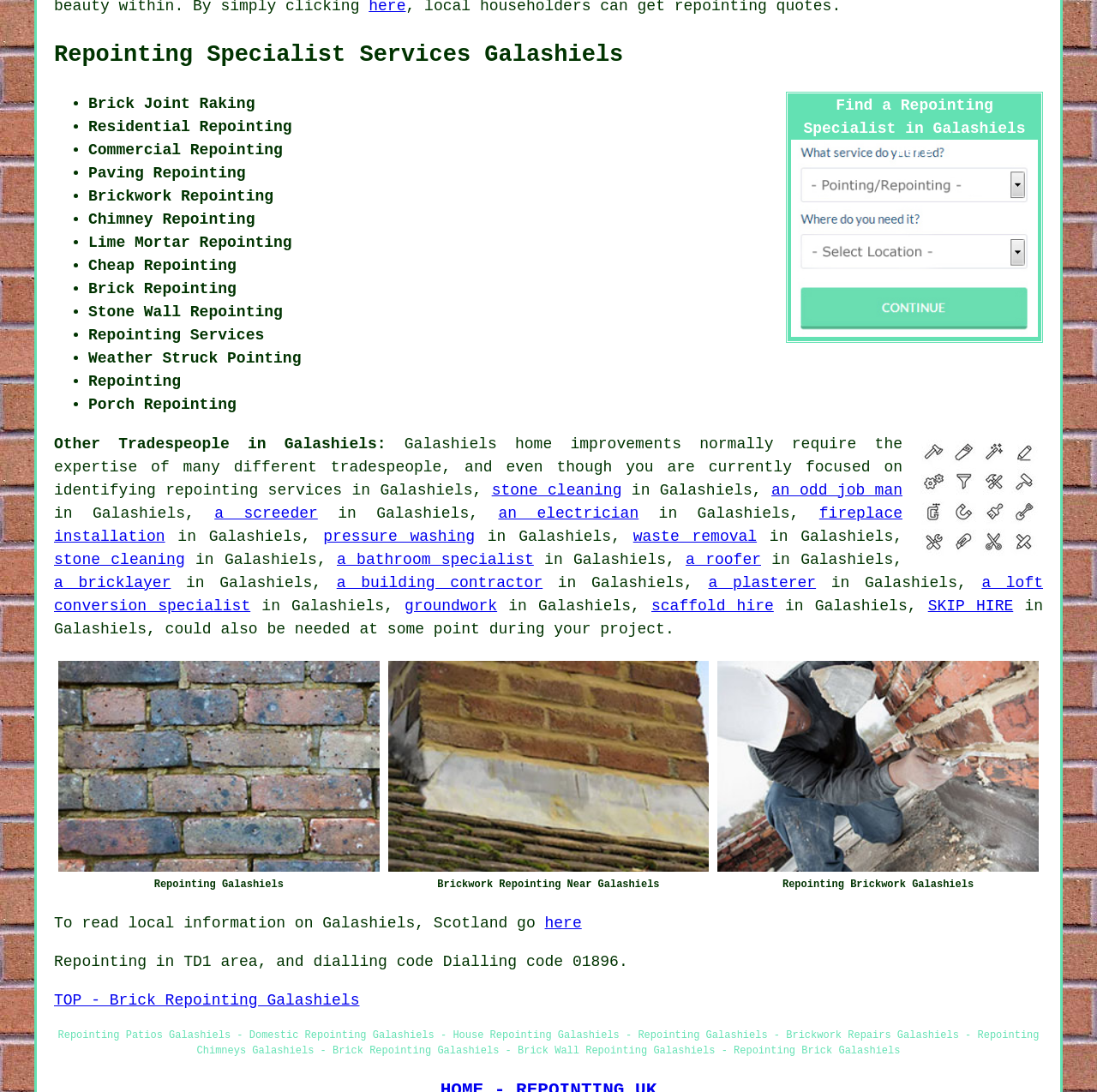Can you find the bounding box coordinates for the element to click on to achieve the instruction: "Click on 'Repointing Services in Galashiels Scotland (Dialling code 01896)'"?

[0.721, 0.297, 0.946, 0.313]